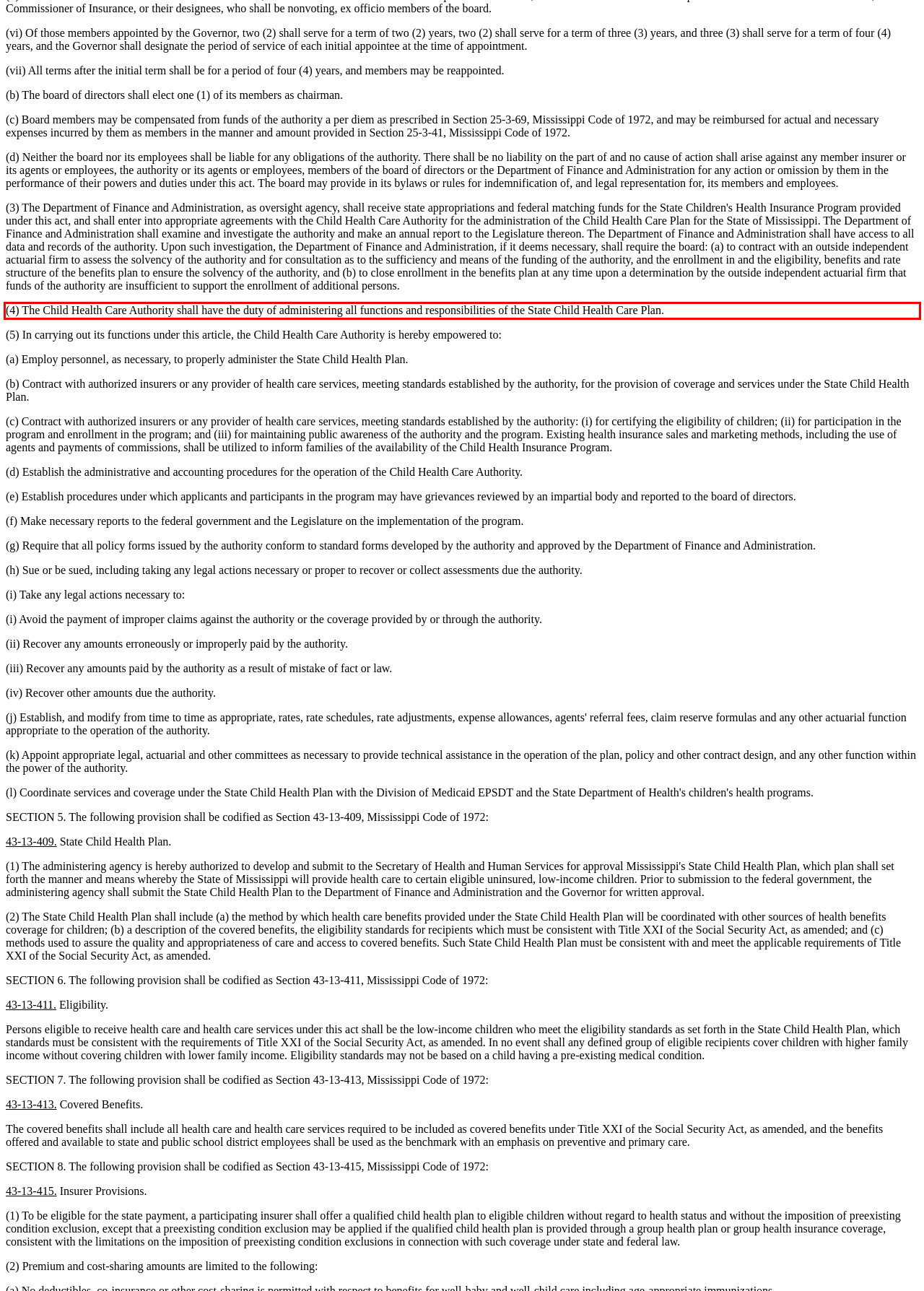You are given a screenshot with a red rectangle. Identify and extract the text within this red bounding box using OCR.

(4) The Child Health Care Authority shall have the duty of administering all functions and responsibilities of the State Child Health Care Plan.